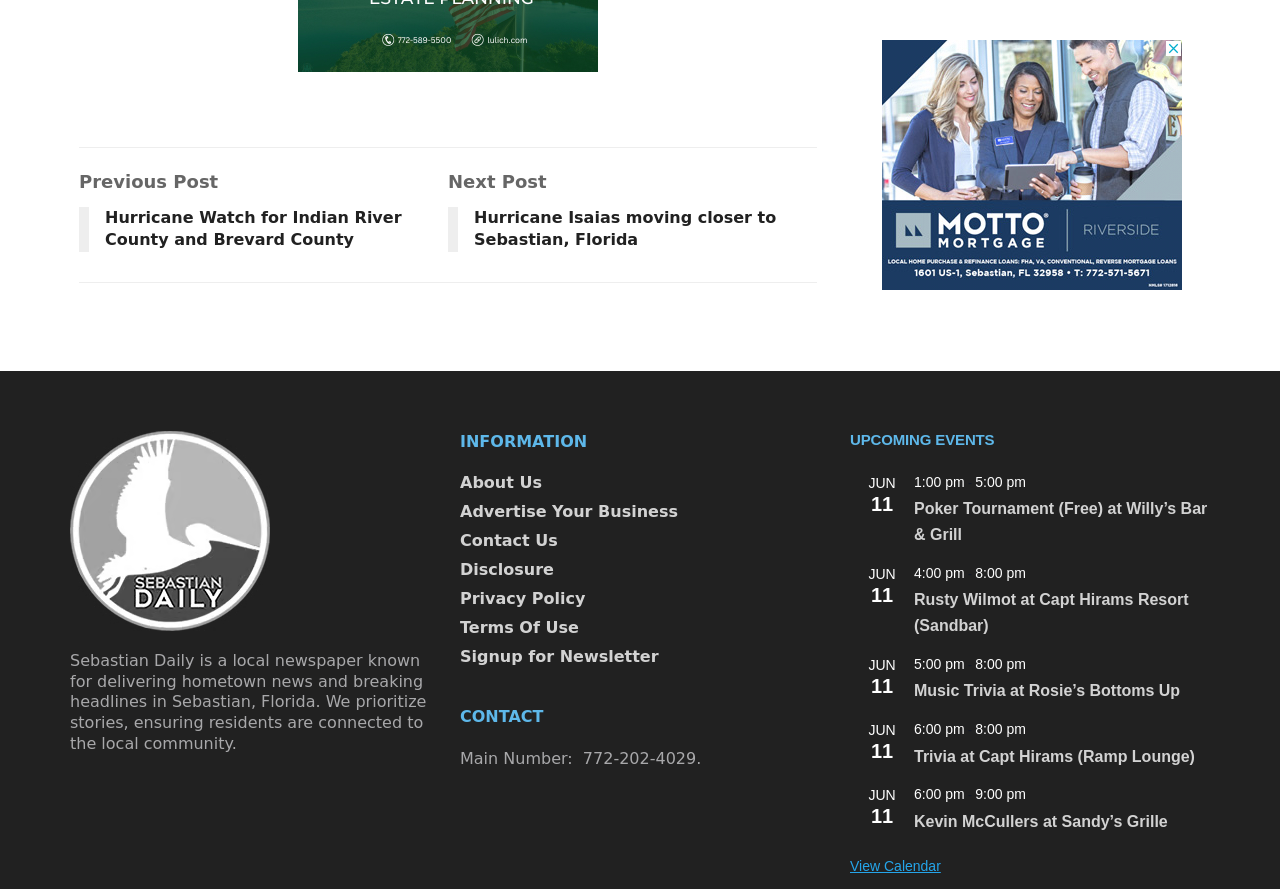Extract the bounding box coordinates of the UI element described by: "Just a nit to pick". The coordinates should include four float numbers ranging from 0 to 1, e.g., [left, top, right, bottom].

None